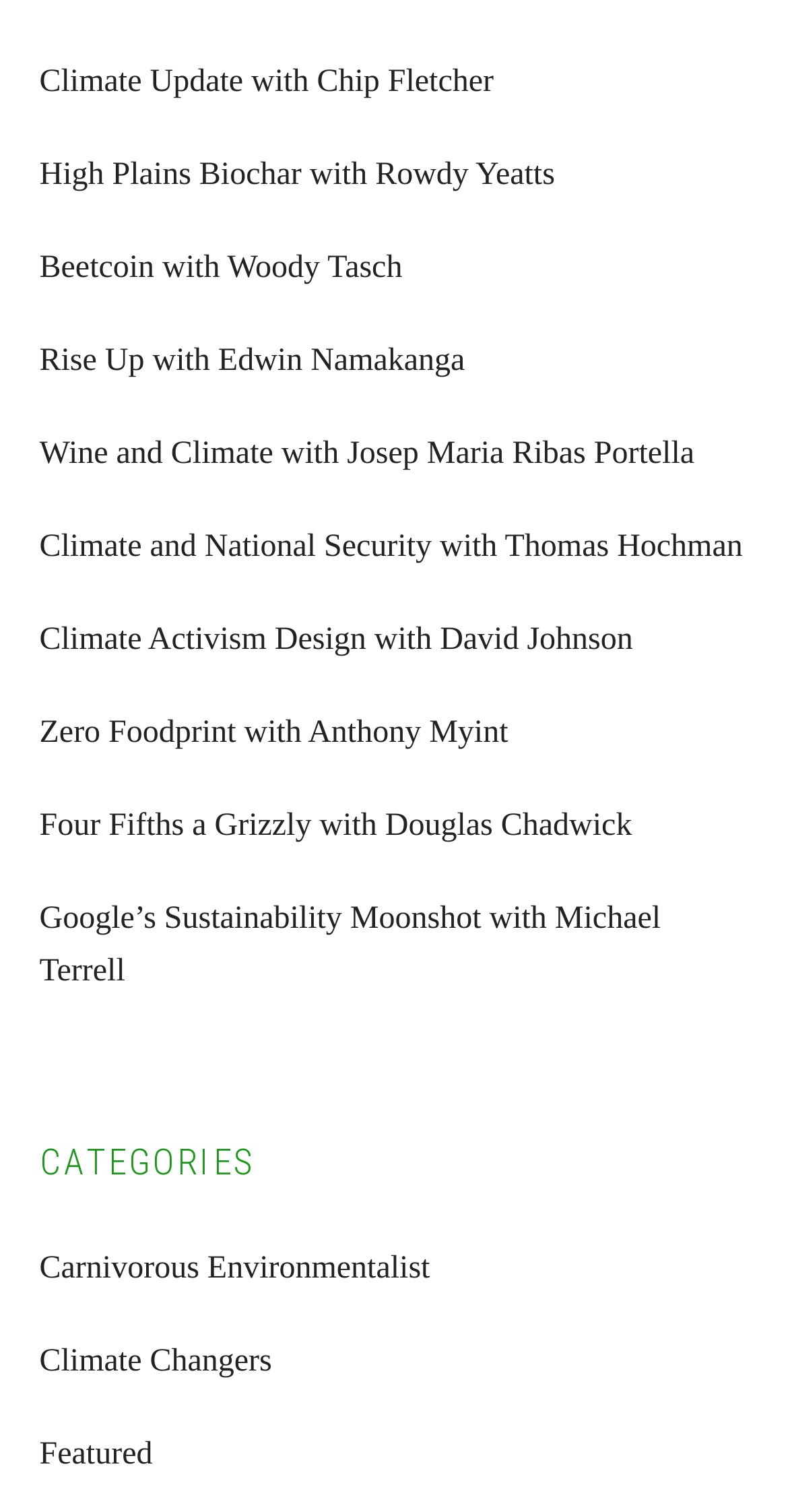Locate the bounding box coordinates of the area you need to click to fulfill this instruction: 'Click on the Merrillville menu item'. The coordinates must be in the form of four float numbers ranging from 0 to 1: [left, top, right, bottom].

None